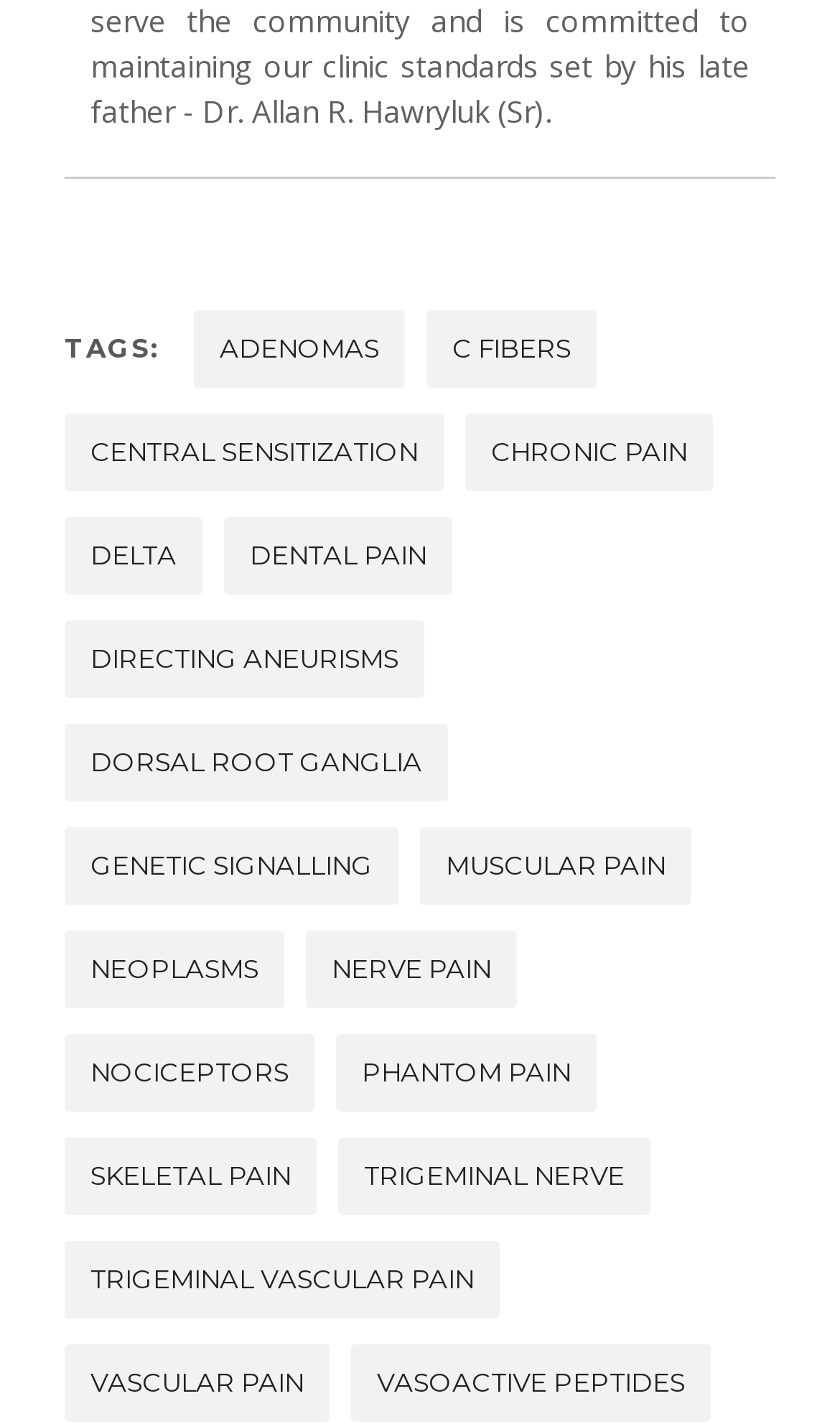Specify the bounding box coordinates for the region that must be clicked to perform the given instruction: "learn about TRIGEMINAL NERVE".

[0.403, 0.799, 0.774, 0.853]